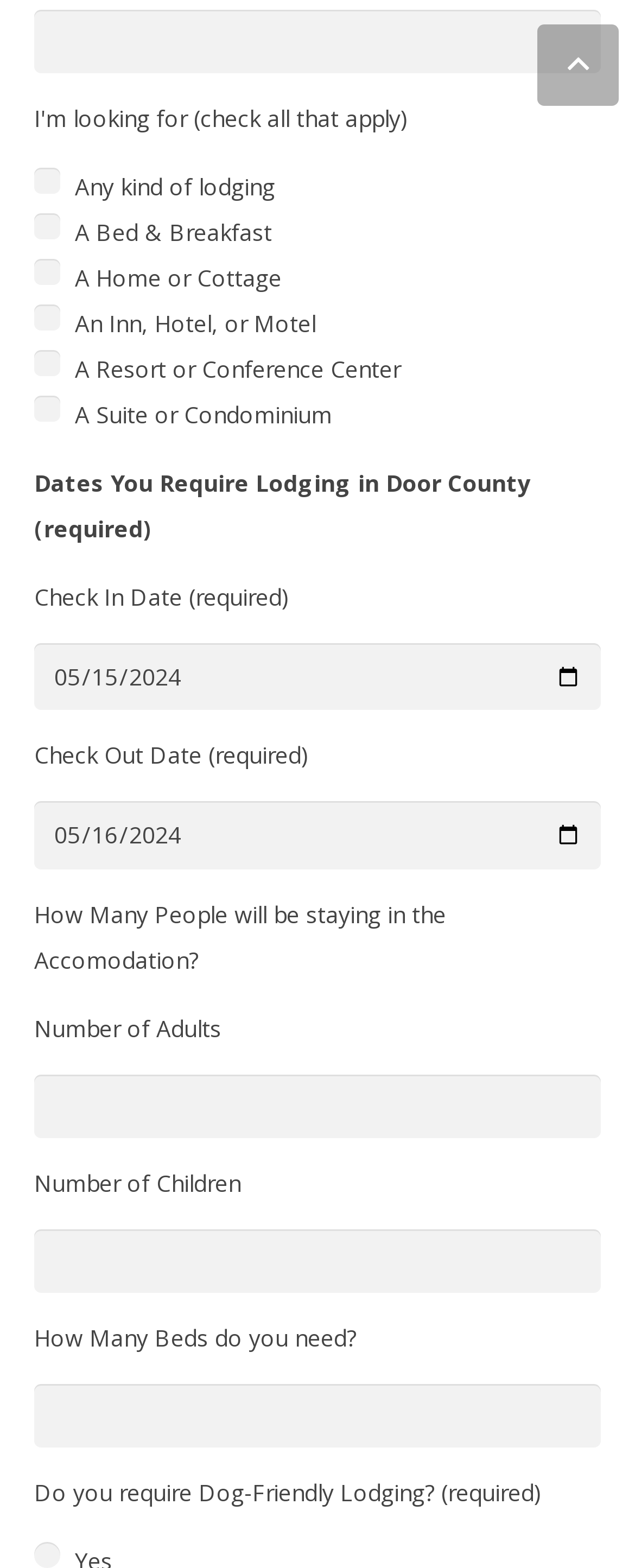What is the purpose of the 'Back to top' button?
Offer a detailed and full explanation in response to the question.

The 'Back to top' button is located at the bottom of the webpage and is likely used to allow users to quickly scroll back up to the top of the webpage, saving them the effort of manually scrolling up.